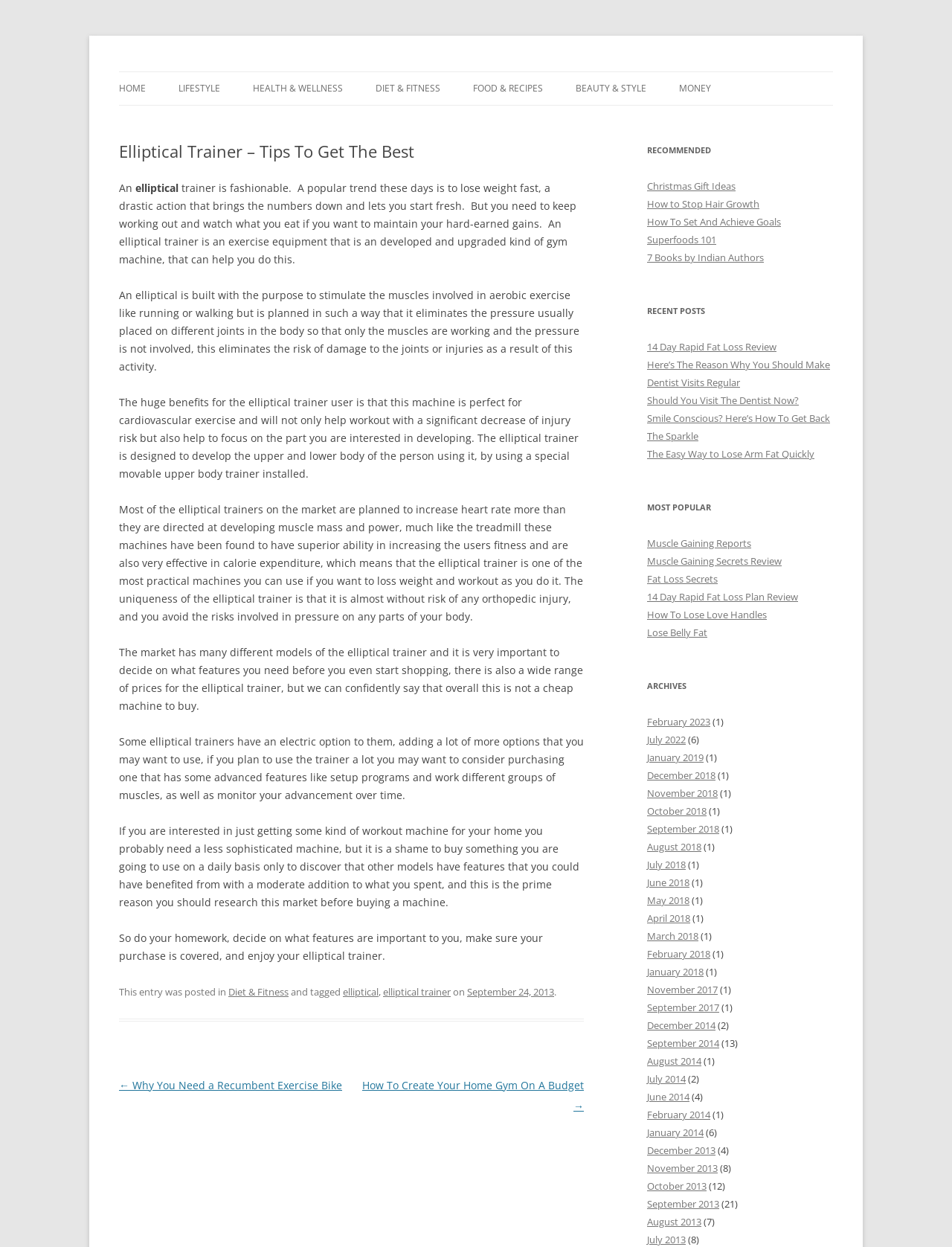Please identify the bounding box coordinates of the area that needs to be clicked to follow this instruction: "Browse the 'ARCHIVES' section".

[0.68, 0.543, 0.875, 0.557]